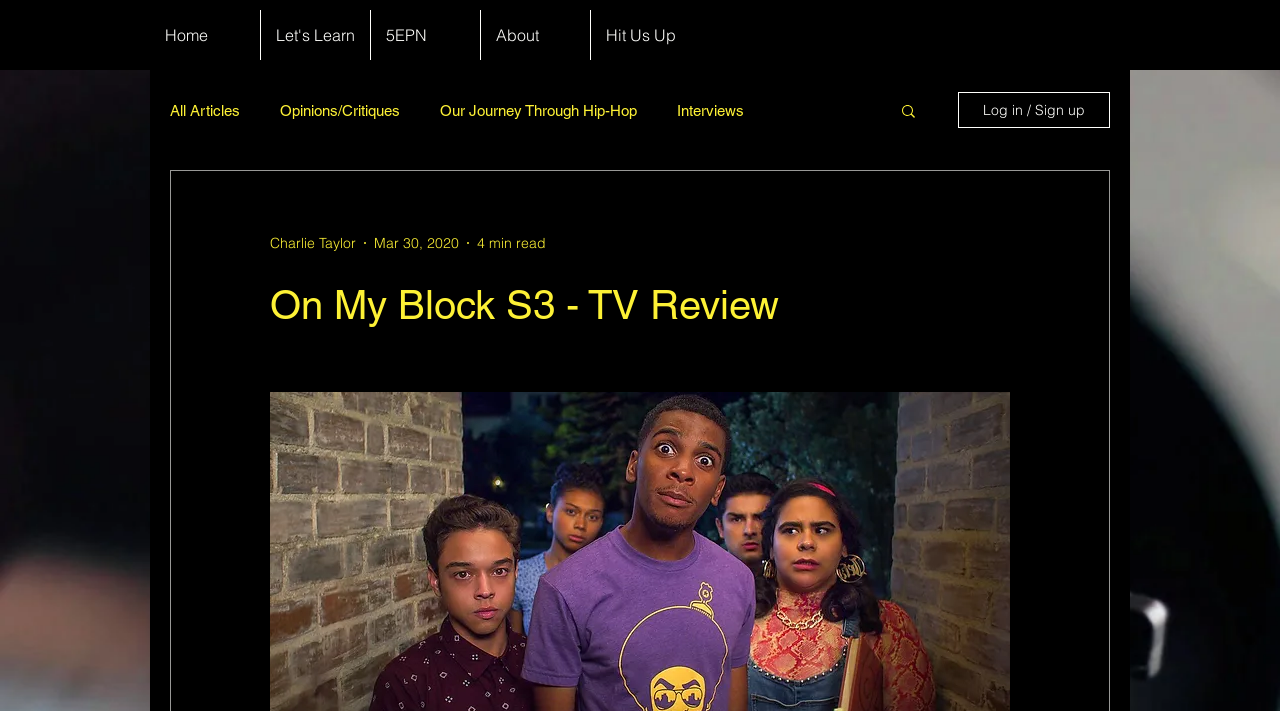Identify the bounding box of the UI element described as follows: "Log in / Sign up". Provide the coordinates as four float numbers in the range of 0 to 1 [left, top, right, bottom].

[0.748, 0.129, 0.867, 0.18]